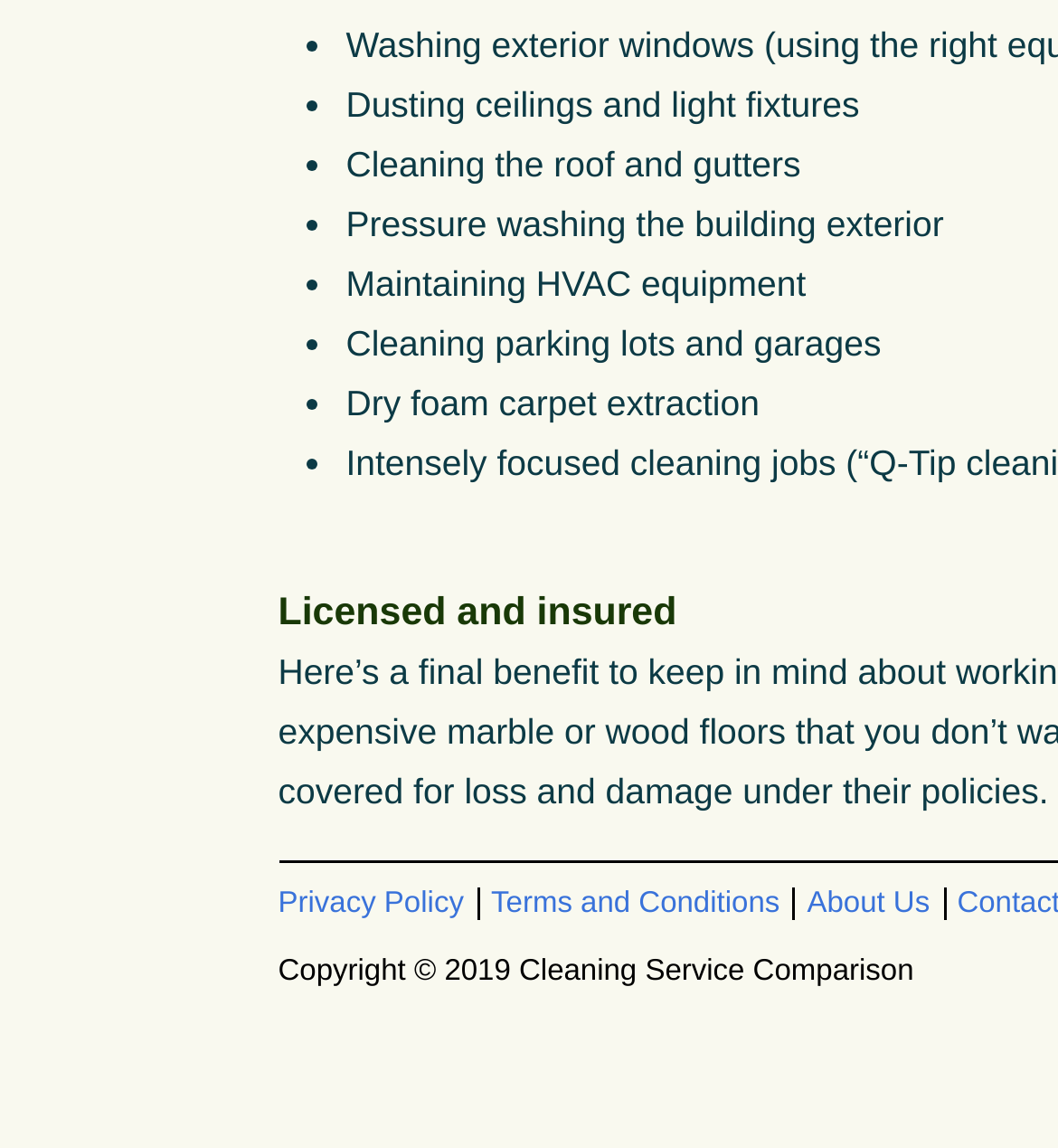Provide a thorough and detailed response to the question by examining the image: 
What year is the copyright for?

The StaticText element 'Copyright © 2019 Cleaning Service Comparison' indicates that the copyright is for the year 2019.